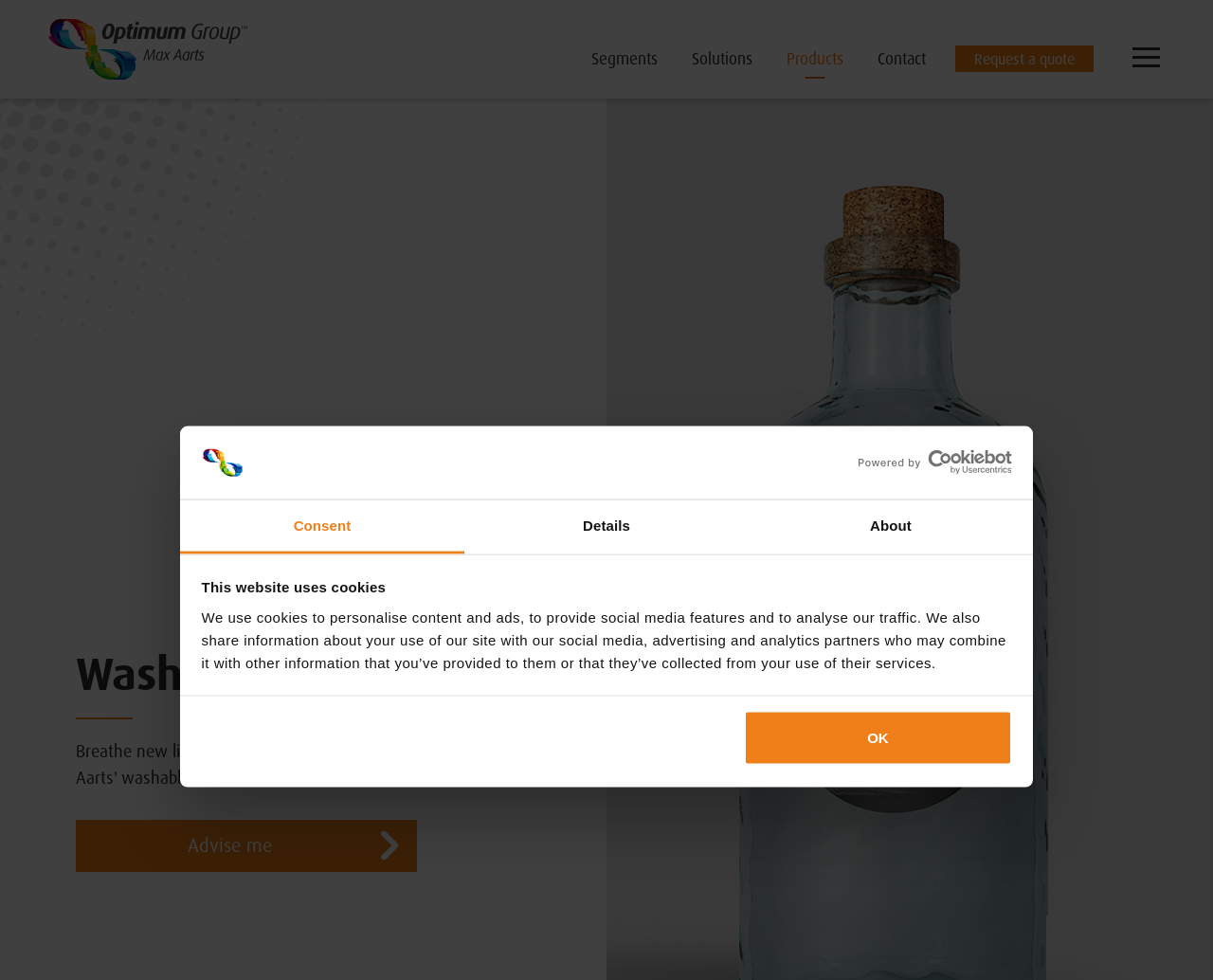Please find the bounding box coordinates of the element's region to be clicked to carry out this instruction: "Go to the Solutions page".

[0.57, 0.039, 0.621, 0.08]